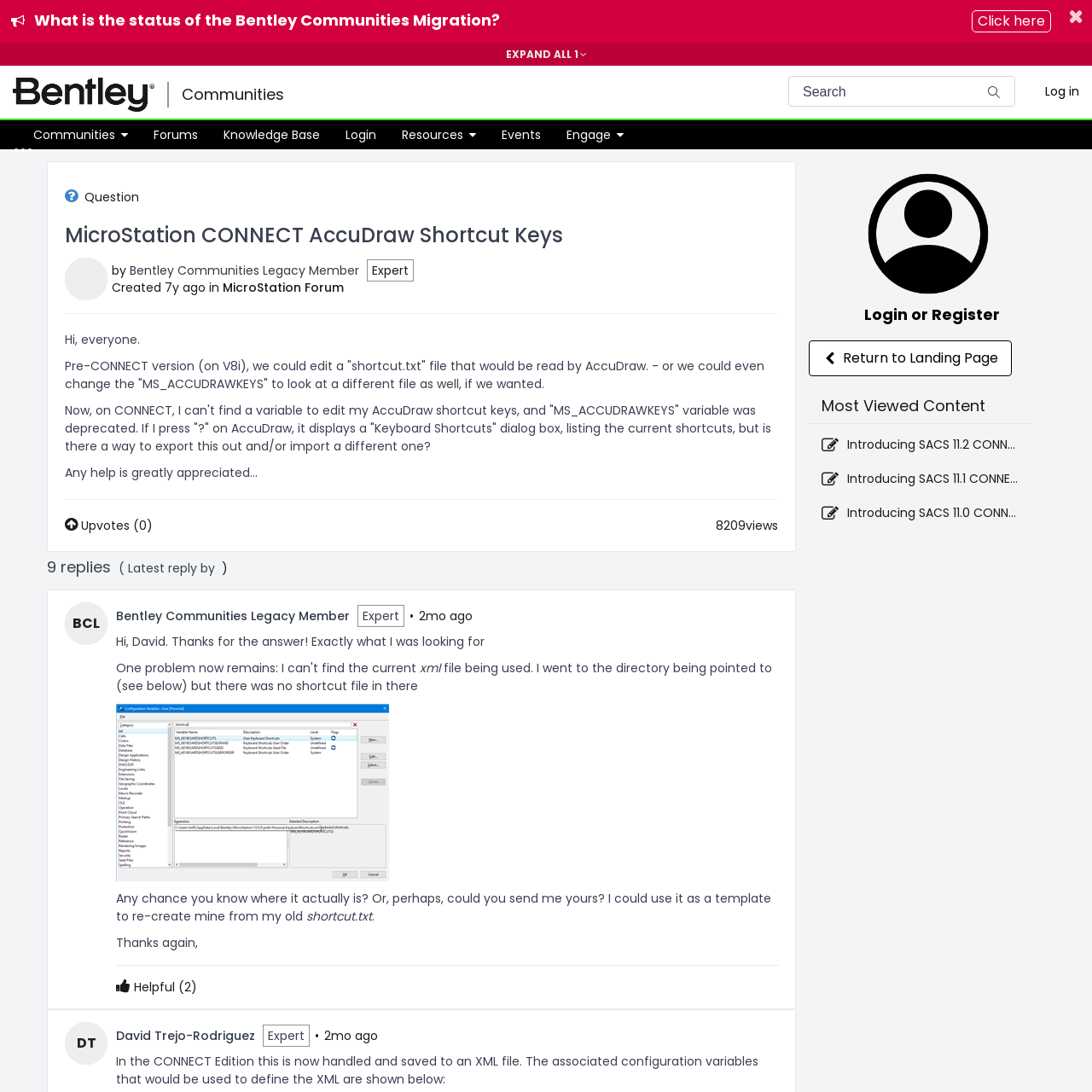Identify the bounding box coordinates of the part that should be clicked to carry out this instruction: "Click on the 'Submit search' button".

[0.898, 0.072, 0.923, 0.097]